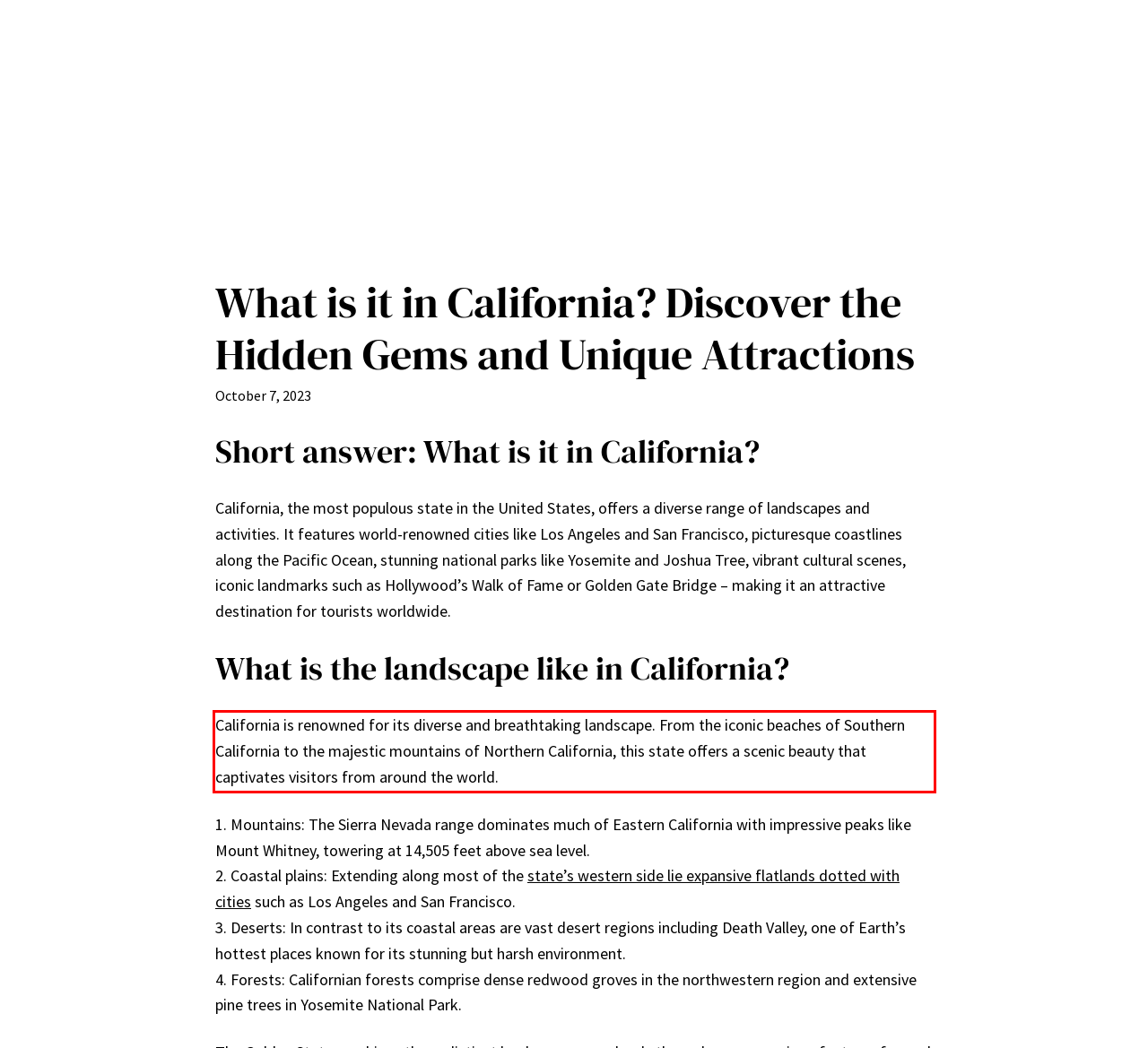Given the screenshot of the webpage, identify the red bounding box, and recognize the text content inside that red bounding box.

California is renowned for its diverse and breathtaking landscape. From the iconic beaches of Southern California to the majestic mountains of Northern California, this state offers a scenic beauty that captivates visitors from around the world.